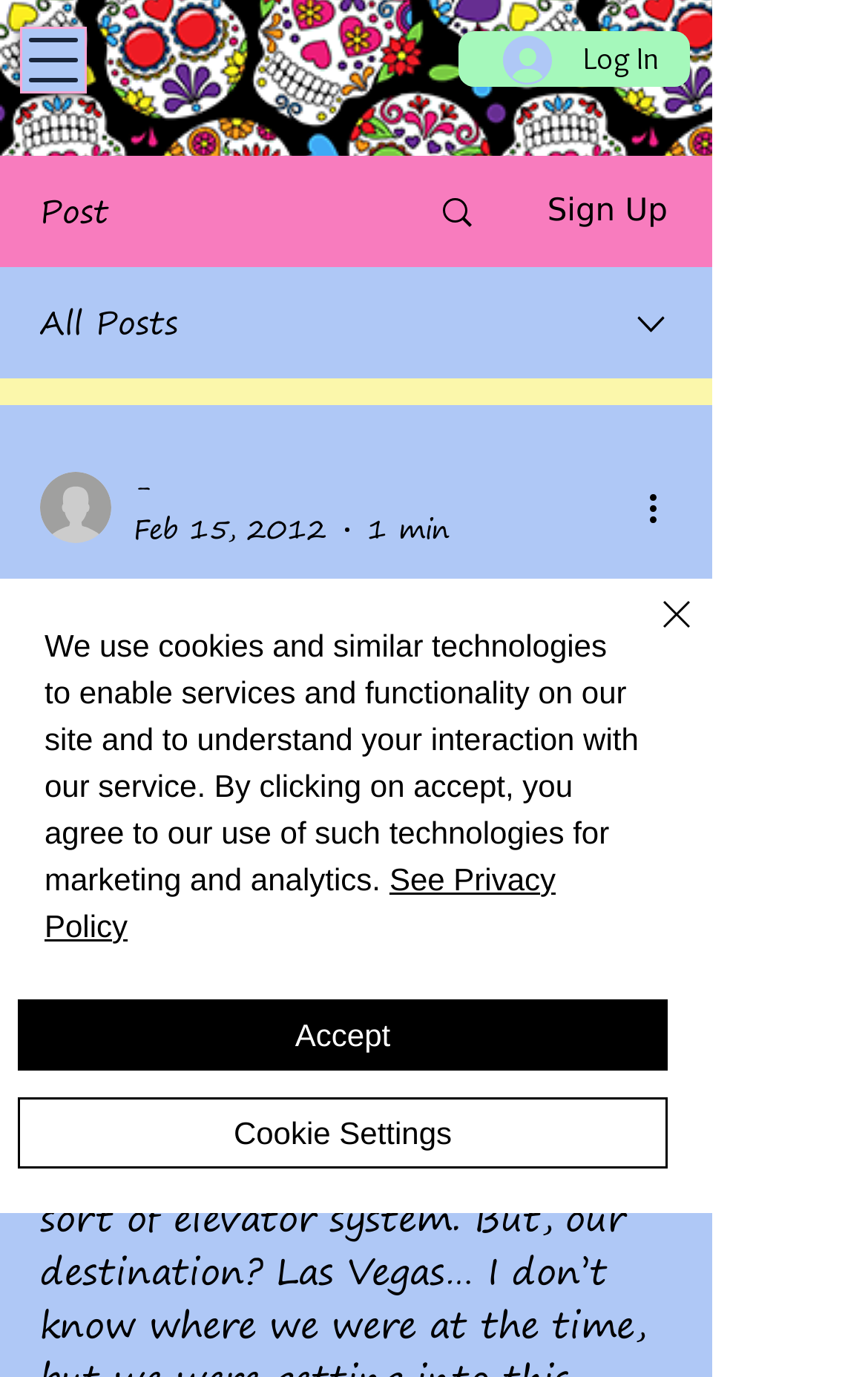Your task is to extract the text of the main heading from the webpage.

Writer’s Block: Tossing and Turning